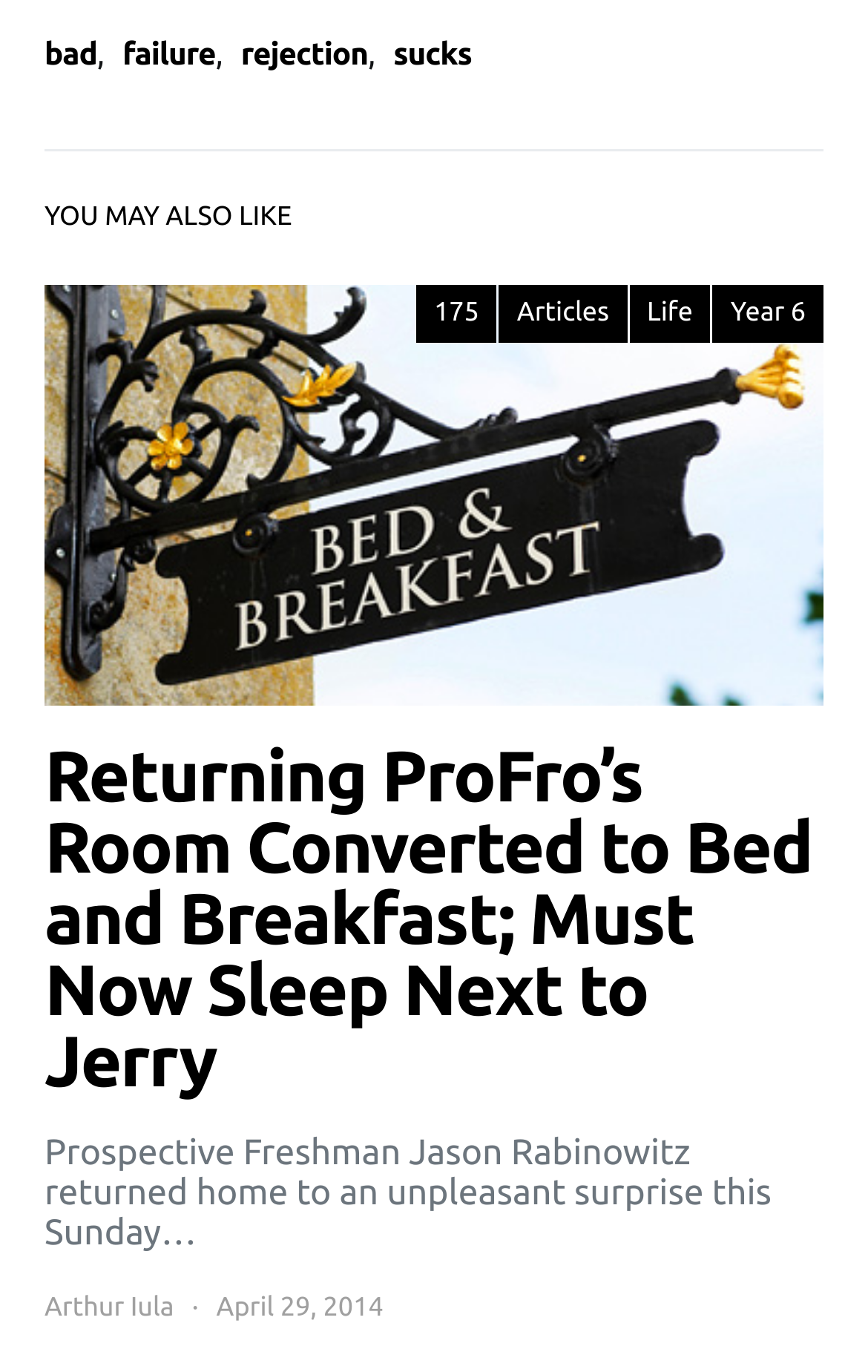Determine the bounding box coordinates of the clickable area required to perform the following instruction: "click on the link 'bad'". The coordinates should be represented as four float numbers between 0 and 1: [left, top, right, bottom].

[0.051, 0.026, 0.112, 0.052]